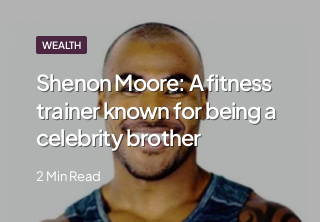Using the information in the image, give a detailed answer to the following question: What category does this content fall under?

According to the caption, the accompanying text indicates that this content falls under the 'Wealth' category, suggesting that the article explores aspects of Shenon Moore's life and career related to wealth and fame.